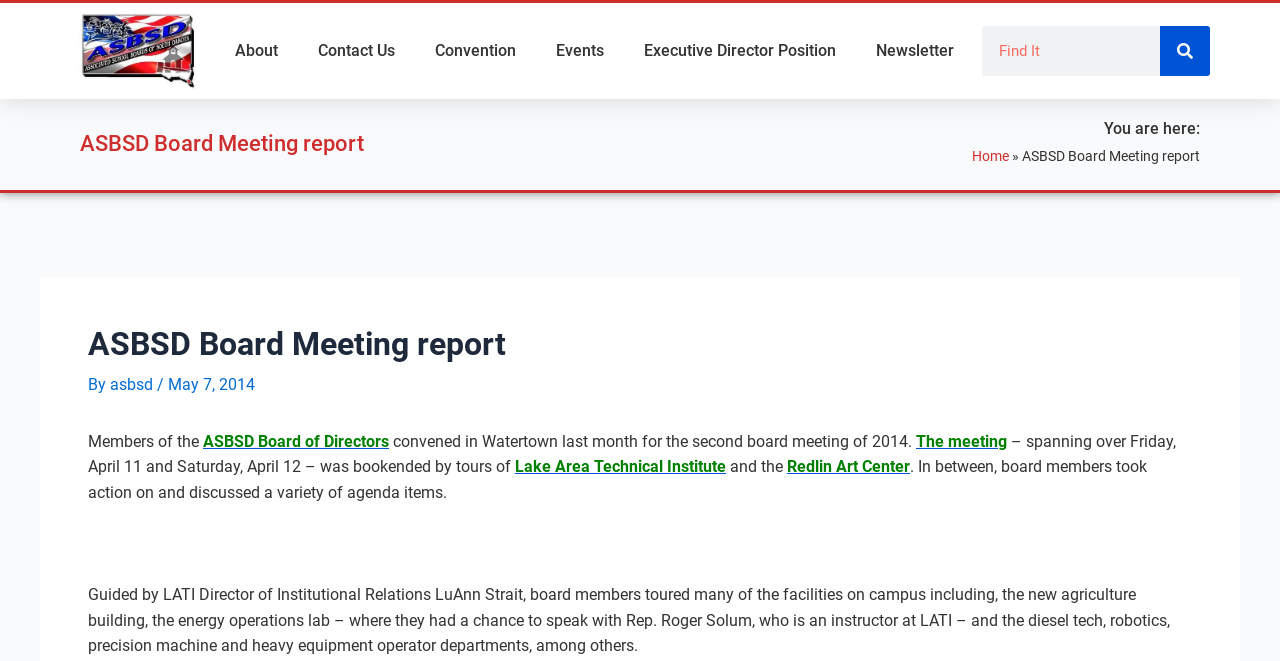Locate the bounding box coordinates of the element's region that should be clicked to carry out the following instruction: "Search for something". The coordinates need to be four float numbers between 0 and 1, i.e., [left, top, right, bottom].

[0.767, 0.04, 0.945, 0.115]